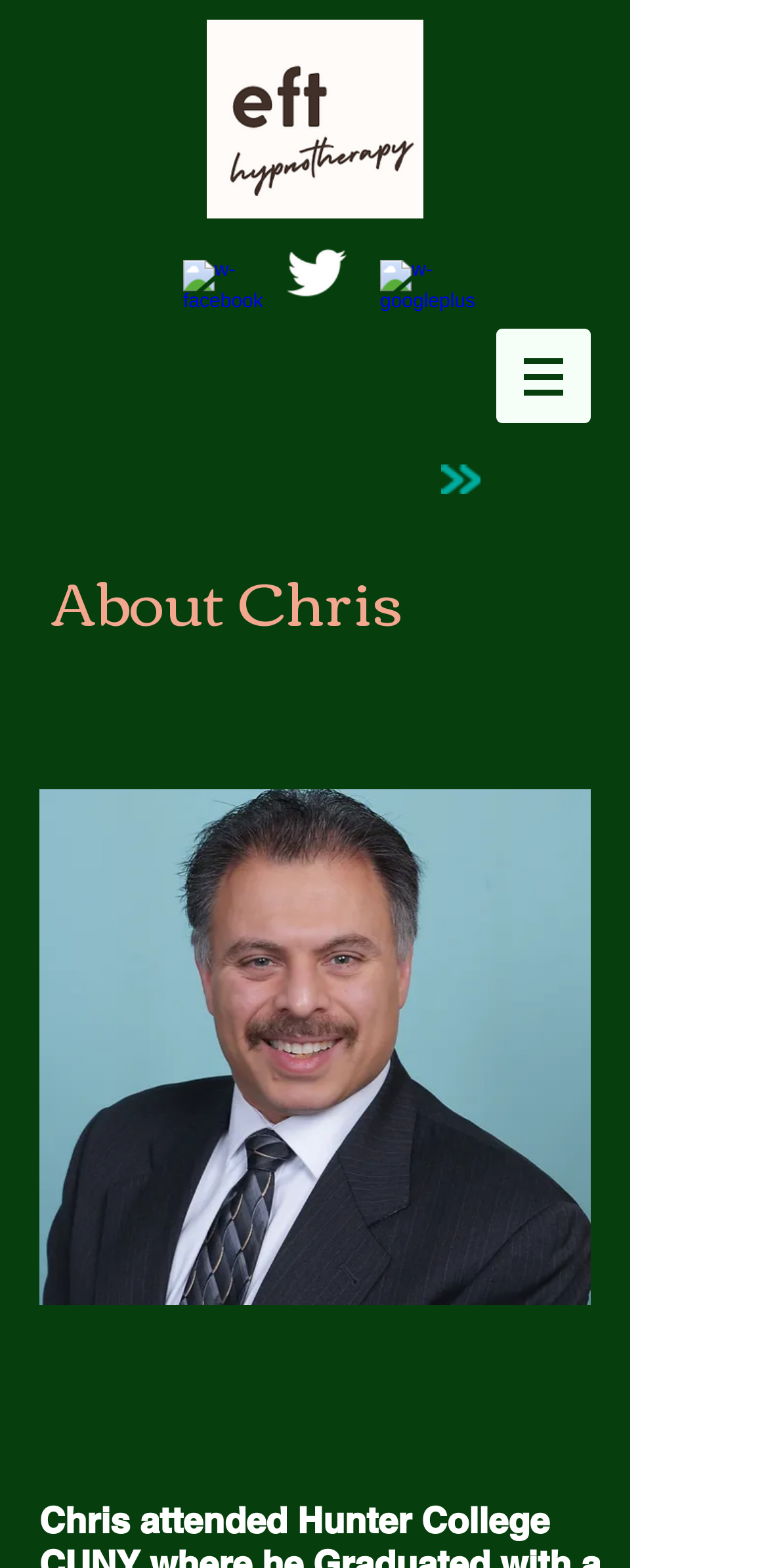Bounding box coordinates are specified in the format (top-left x, top-left y, bottom-right x, bottom-right y). All values are floating point numbers bounded between 0 and 1. Please provide the bounding box coordinate of the region this sentence describes: aria-label="w-googleplus"

[0.495, 0.166, 0.585, 0.21]